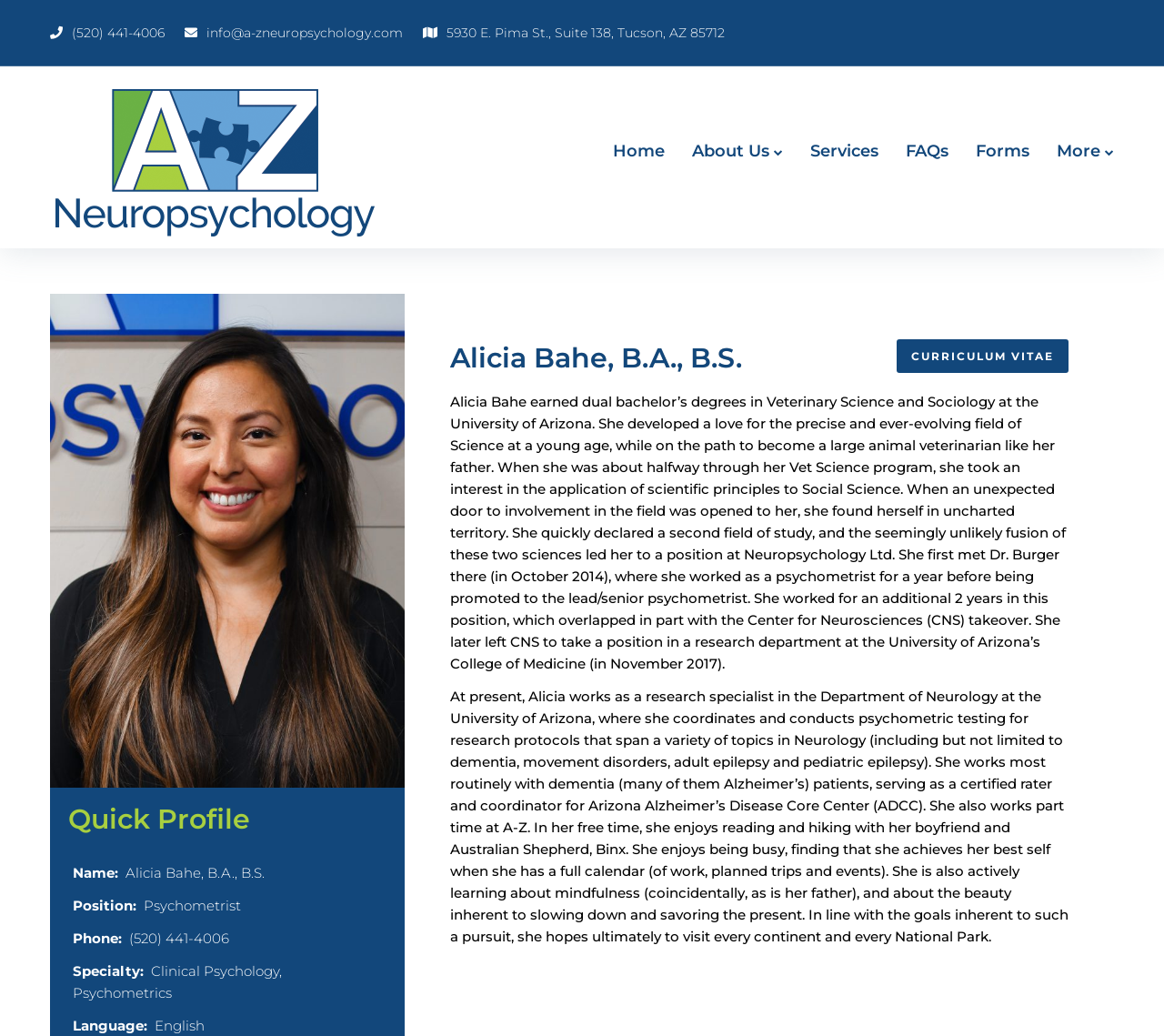Please answer the following query using a single word or phrase: 
What is the name of Alicia Bahe's dog?

Binx